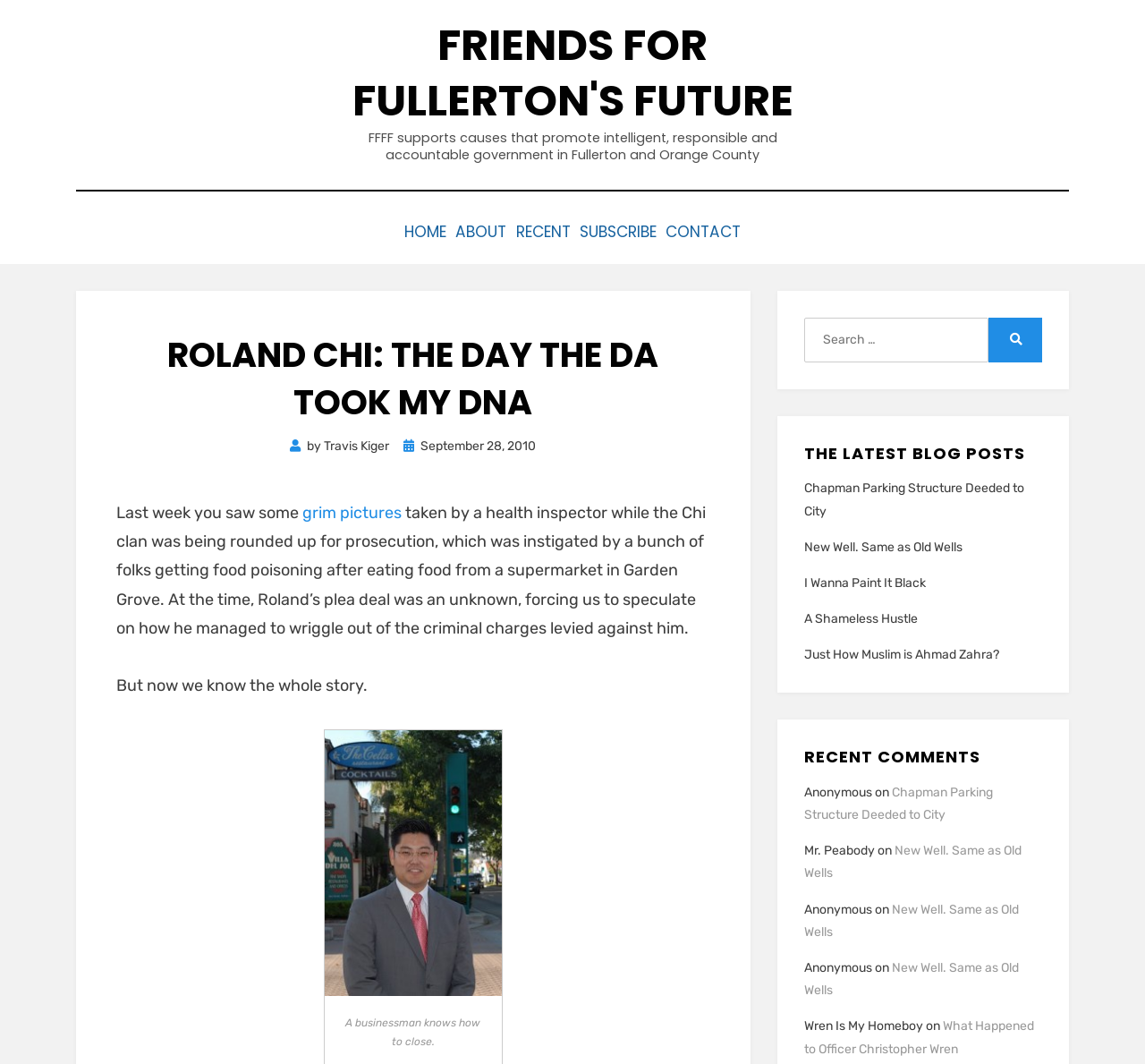Please identify the bounding box coordinates for the region that you need to click to follow this instruction: "Search for something".

[0.702, 0.295, 0.91, 0.337]